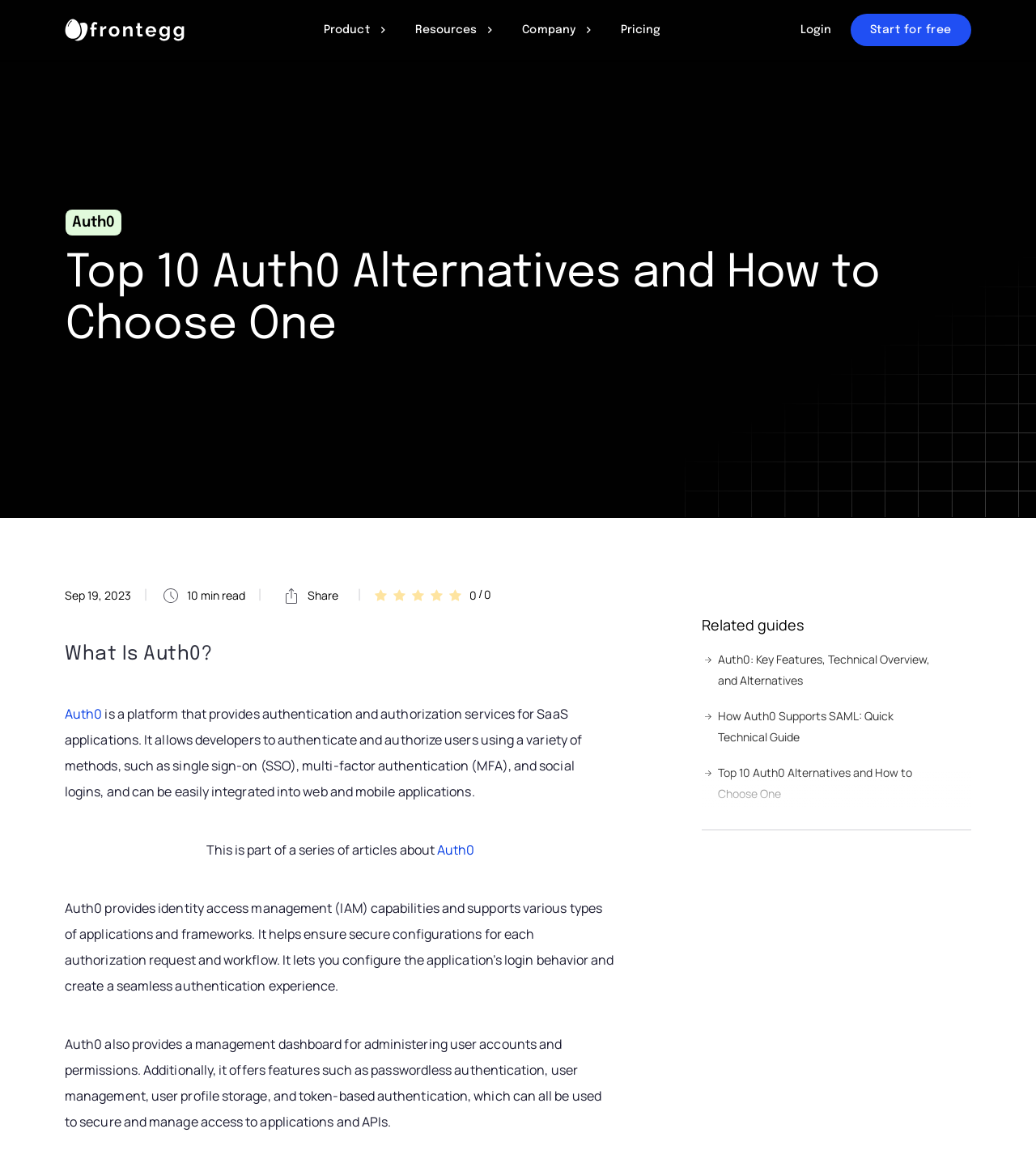Identify the bounding box coordinates of the clickable region to carry out the given instruction: "Read about Auth0".

[0.062, 0.613, 0.099, 0.628]